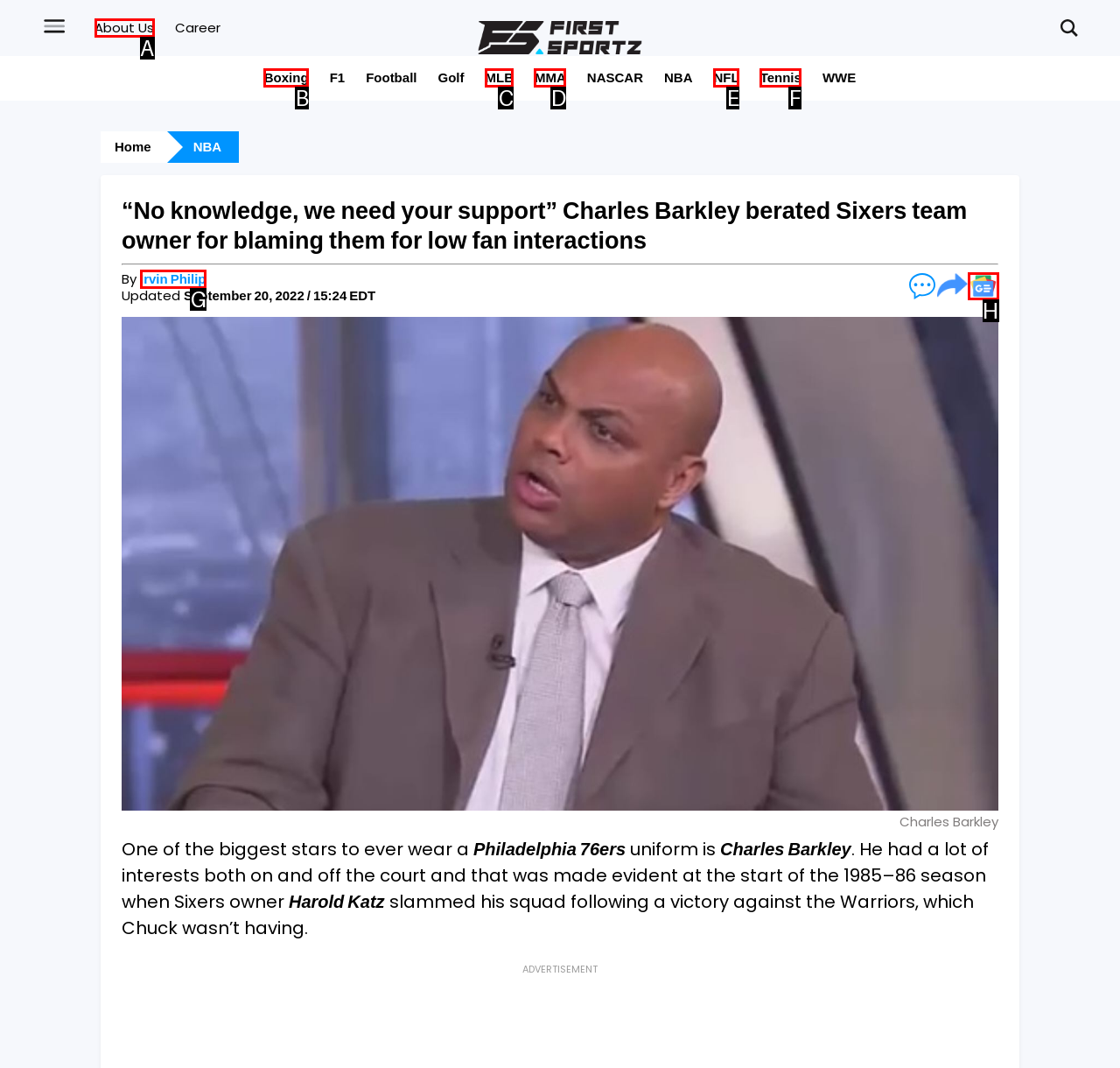Determine which option aligns with the description: Irvin Philip. Provide the letter of the chosen option directly.

G